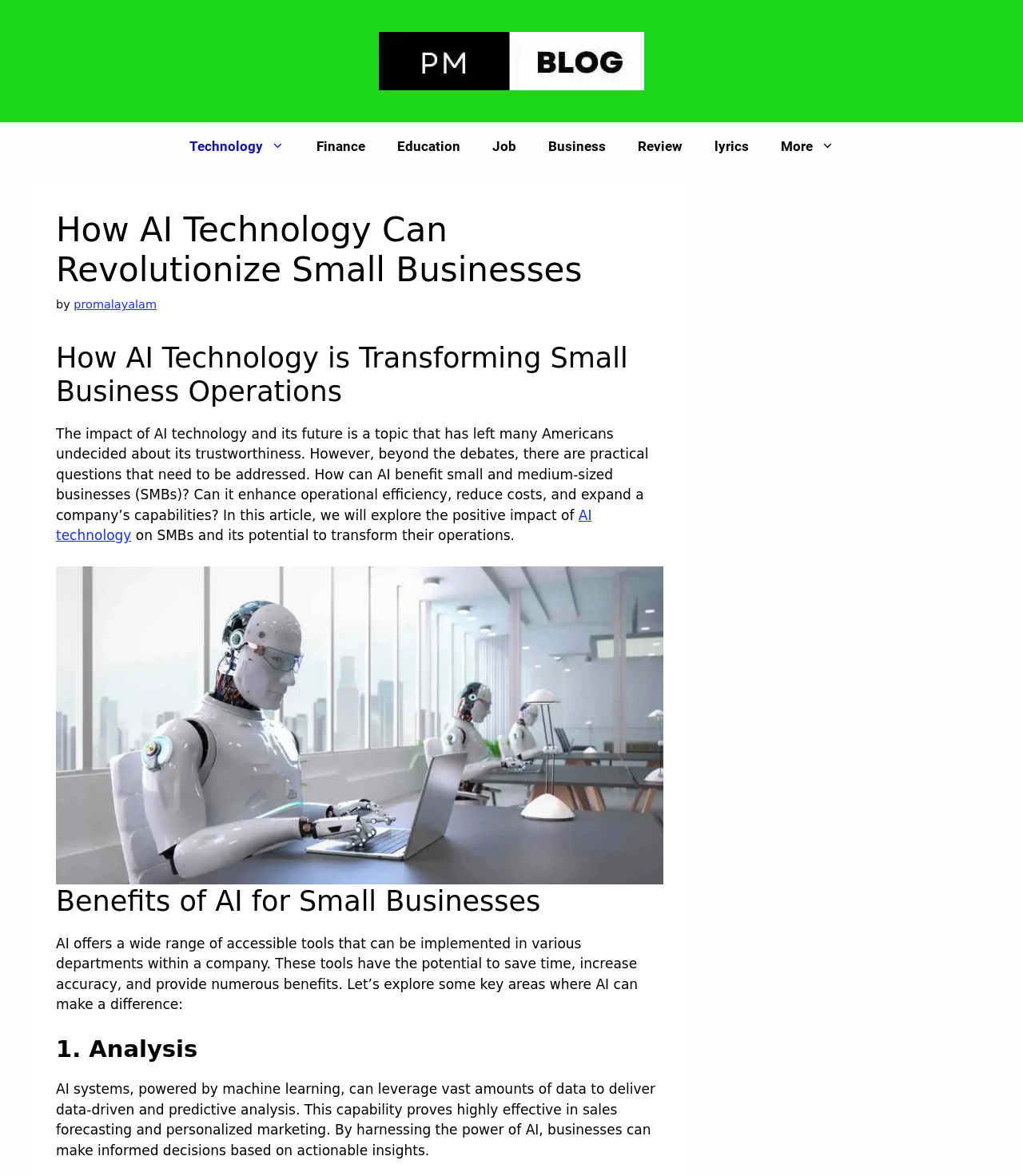Analyze the image and give a detailed response to the question:
What is the topic of the article?

The topic of the article can be determined by reading the heading 'How AI Technology Can Revolutionize Small Businesses' and the subsequent paragraphs that discuss the impact of AI technology on small and medium-sized businesses.